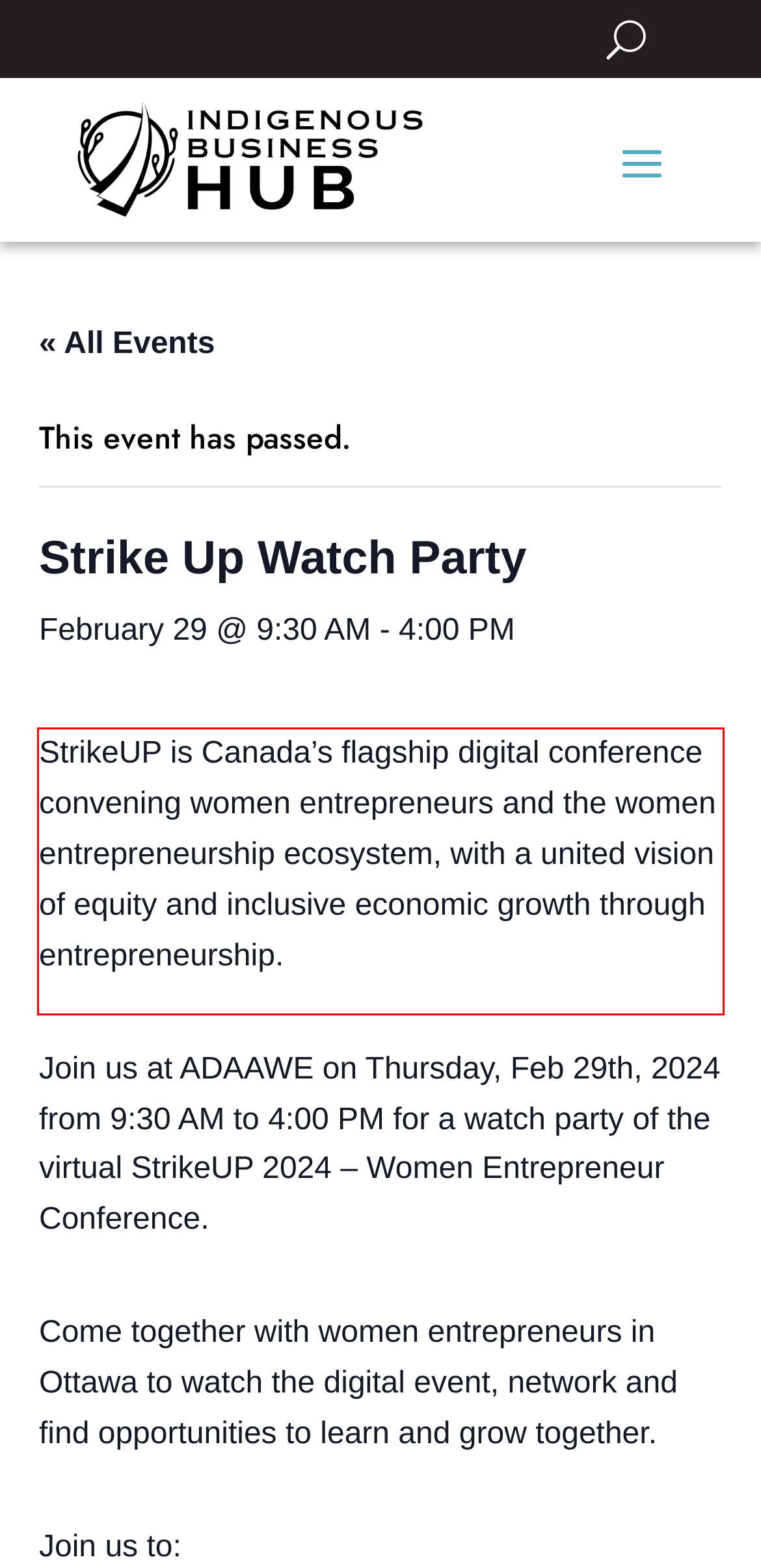Please look at the webpage screenshot and extract the text enclosed by the red bounding box.

StrikeUP is Canada’s flagship digital conference convening women entrepreneurs and the women entrepreneurship ecosystem, with a united vision of equity and inclusive economic growth through entrepreneurship.